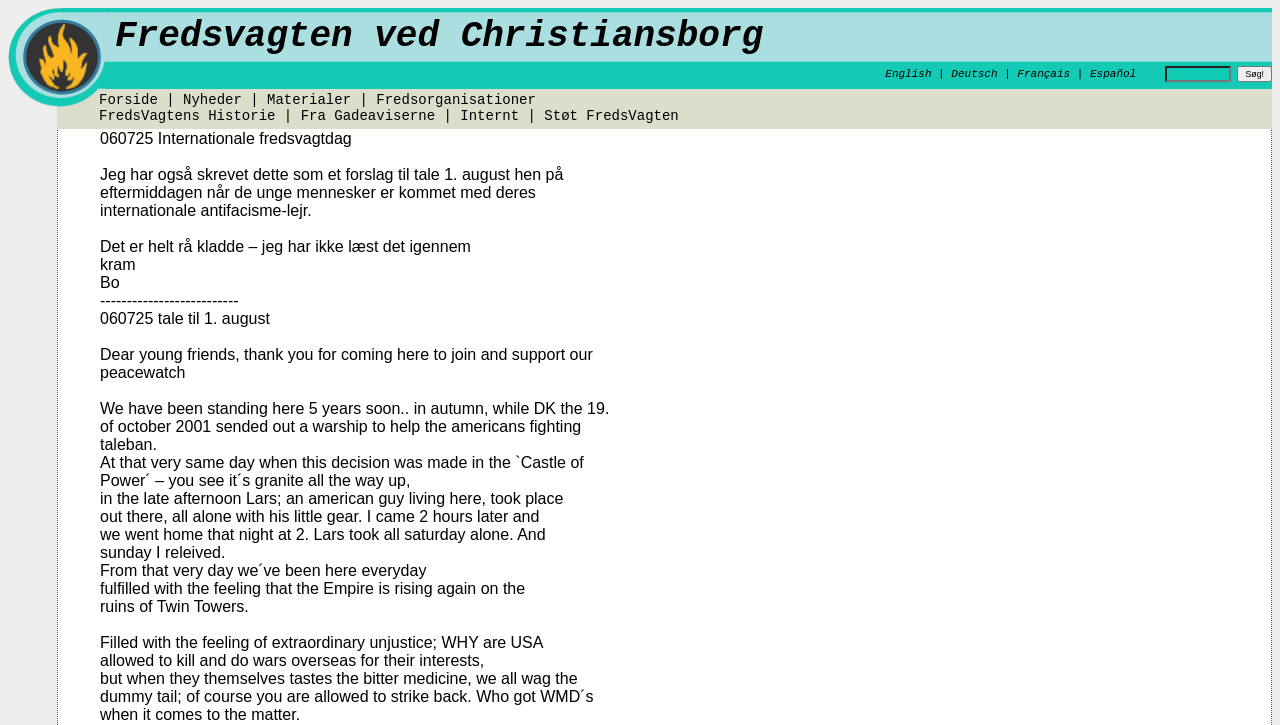What is the purpose of the textbox and button at the top right corner?
Please utilize the information in the image to give a detailed response to the question.

The textbox and button at the top right corner of the webpage are likely used for searching, as the button is labeled 'Søg!' which means 'Search' in Danish.